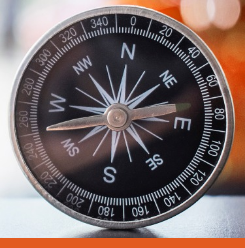What is the ambiance of the background?
Your answer should be a single word or phrase derived from the screenshot.

Warm